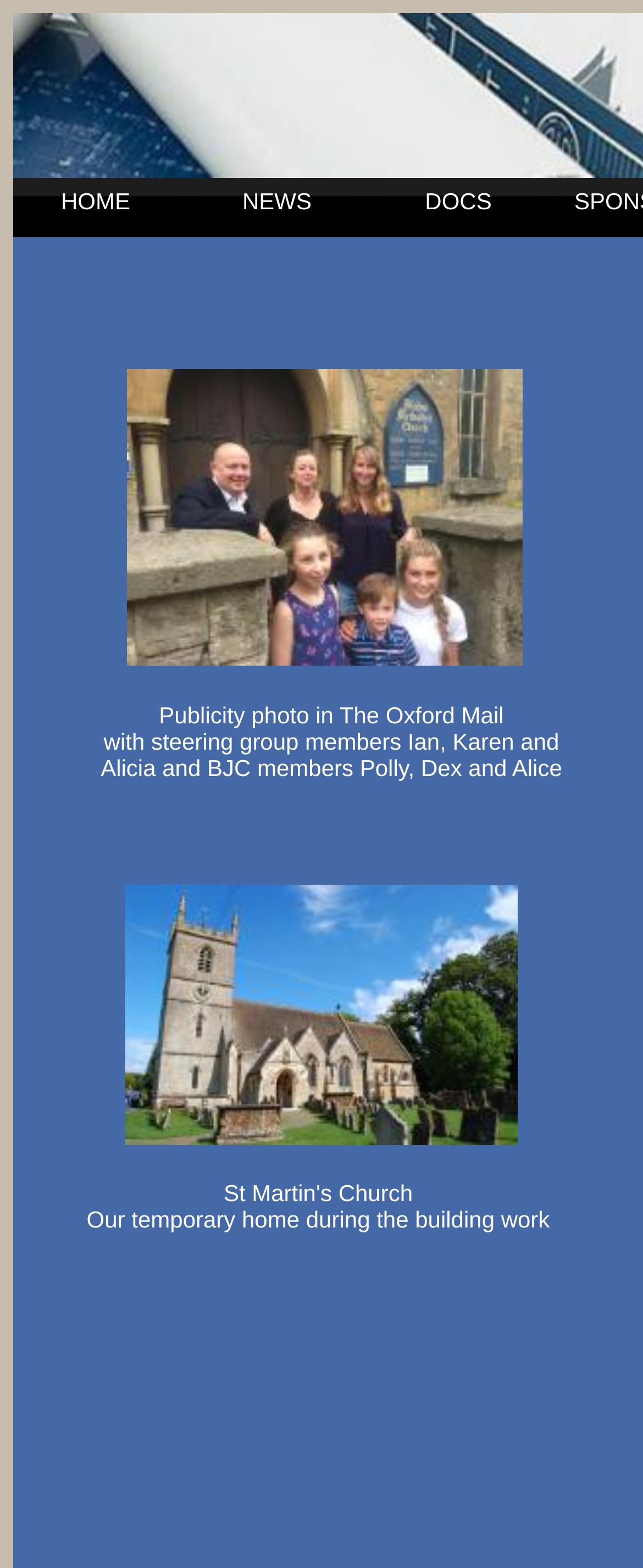Find the bounding box coordinates for the HTML element described as: "NEWS". The coordinates should consist of four float values between 0 and 1, i.e., [left, top, right, bottom].

[0.303, 0.105, 0.559, 0.152]